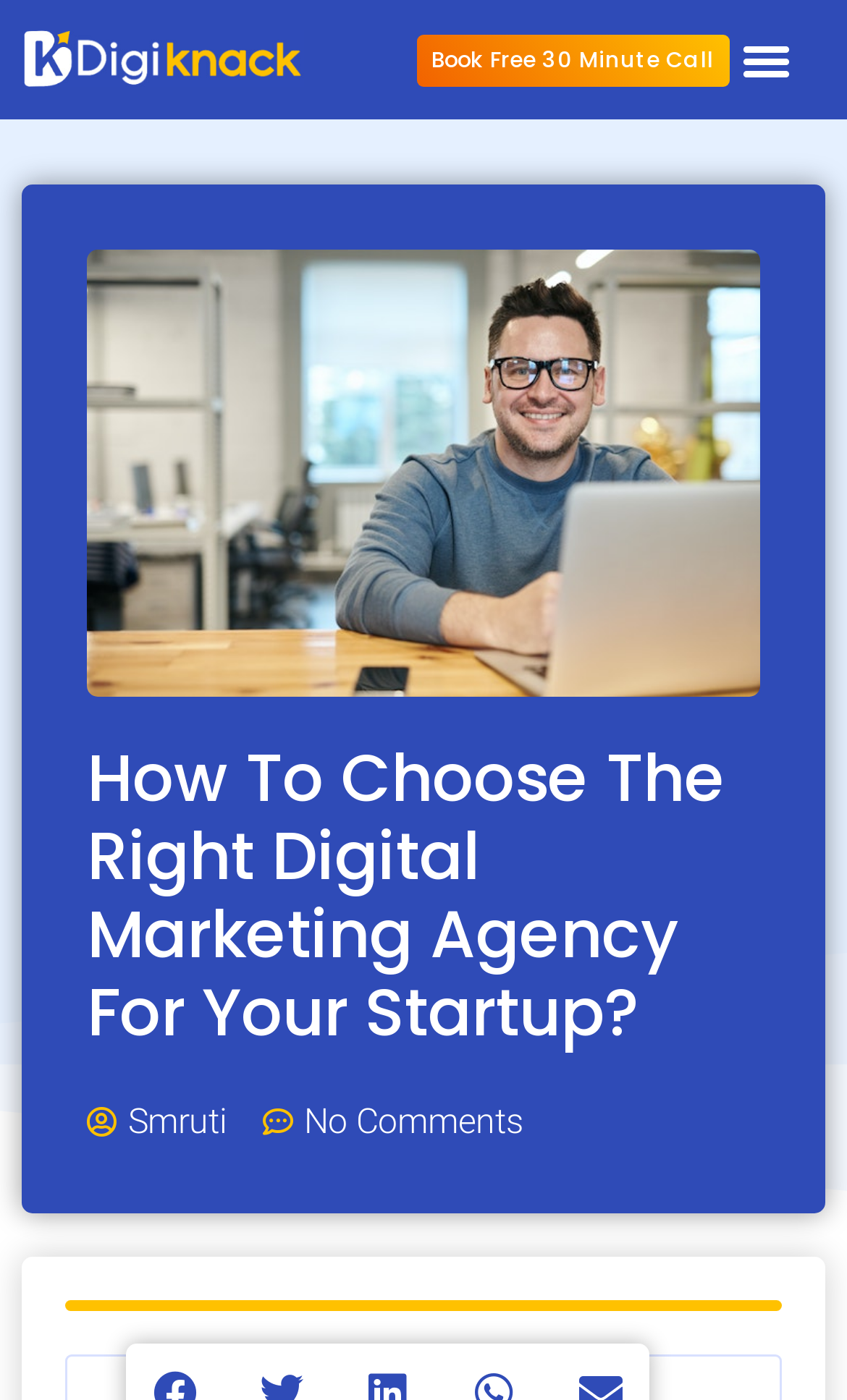Provide an in-depth caption for the webpage.

The webpage appears to be a blog post or article titled "How To Choose The Right Digital Marketing Agency For Your Startup?" from Digiknack, a digital marketing agency in Bhubaneswar. 

At the top of the page, there are three links: one on the left, one in the middle, and one on the right. The leftmost link has no text, the middle link reads "Book Free 30 Minute Call", and the rightmost link is a button labeled "Menu Toggle" that is currently not expanded. 

Below these links, there is a large image that takes up most of the width of the page, with a heading of the same title as the page, "How To Choose The Right Digital Marketing Agency For Your Startup?", positioned on top of the image. 

Underneath the image and heading, there are two links: one on the left labeled "Smruti" and another on the right labeled "No Comments".